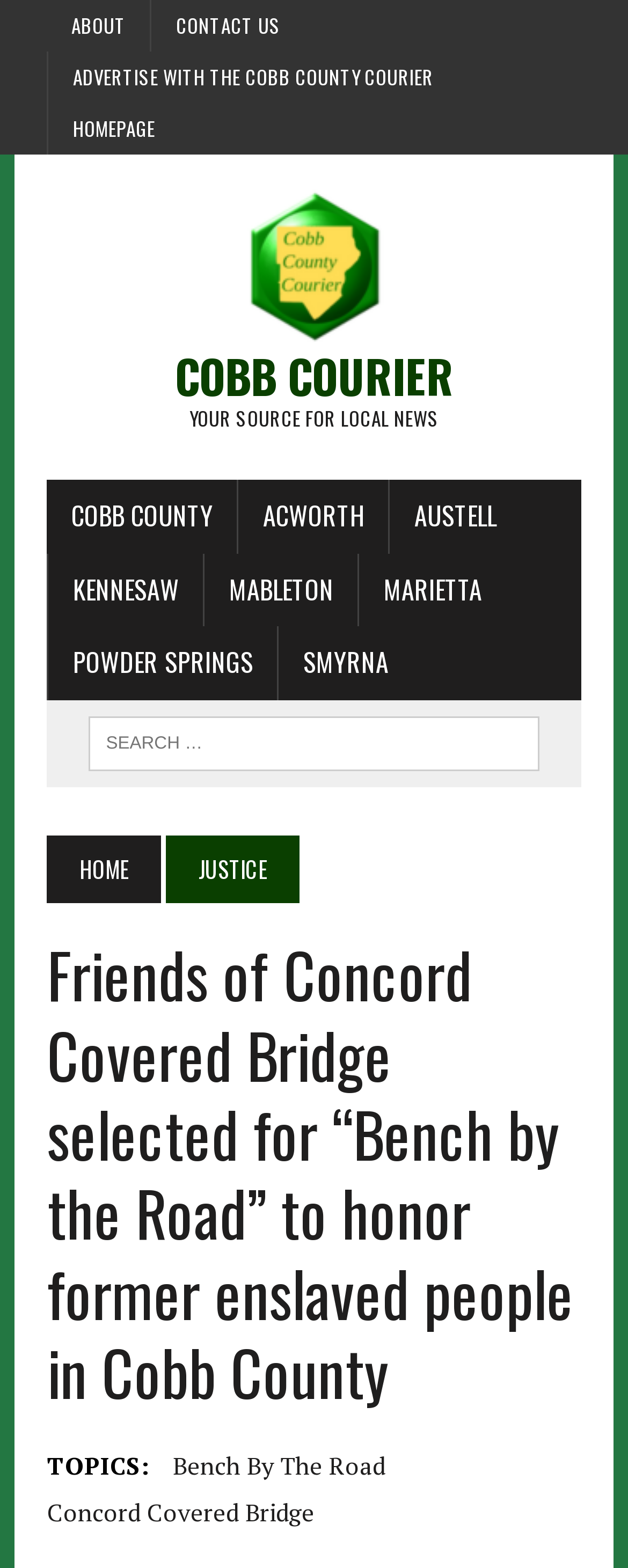Elaborate on the webpage's design and content in a detailed caption.

The webpage is about the Friends of Concord Covered Bridge being selected for a "Bench by the Road" to honor former enslaved people in Cobb County. 

At the top, there are five links: "ABOUT", "CONTACT US", "ADVERTISE WITH THE COBB COUNTY COURIER", "HOMEPAGE", and "Cobb Courier". The "Cobb Courier" link is accompanied by an image and two headings, "COBB COURIER" and "YOUR SOURCE FOR LOCAL NEWS". 

Below these links, there are six more links: "COBB COUNTY", "ACWORTH", "AUSTELL", "KENNESAW", "MABLETON", and "MARIETTA". These links are arranged in two rows, with three links in each row. 

To the right of these links, there is a search box. Below the search box, there are two more links: "HOME" and "JUSTICE". 

The main content of the webpage is a news article with the title "Friends of Concord Covered Bridge selected for “Bench by the Road” to honor former enslaved people in Cobb County". The article is divided into sections, with a heading "TOPICS:" followed by two links: "Bench By The Road" and "Concord Covered Bridge".